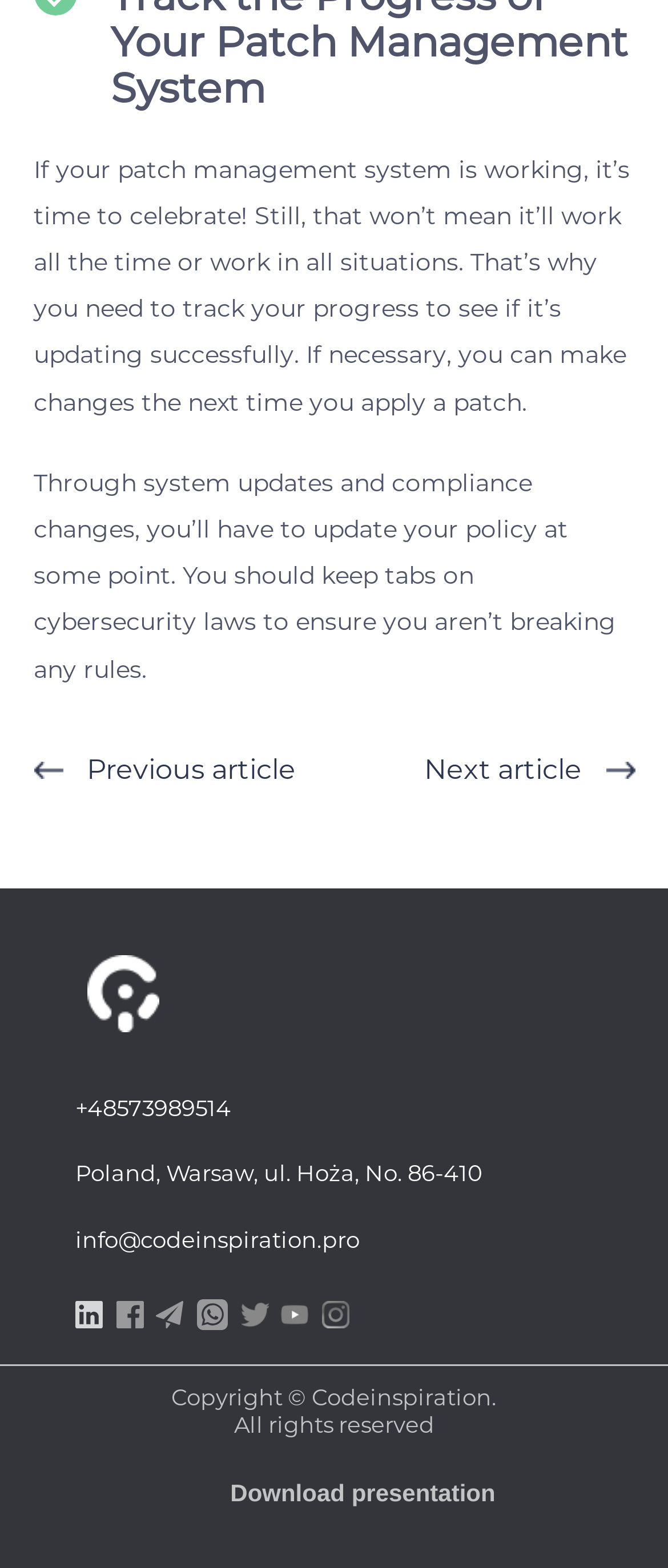Find the bounding box coordinates of the element I should click to carry out the following instruction: "Click the download presentation button".

[0.218, 0.927, 0.782, 0.977]